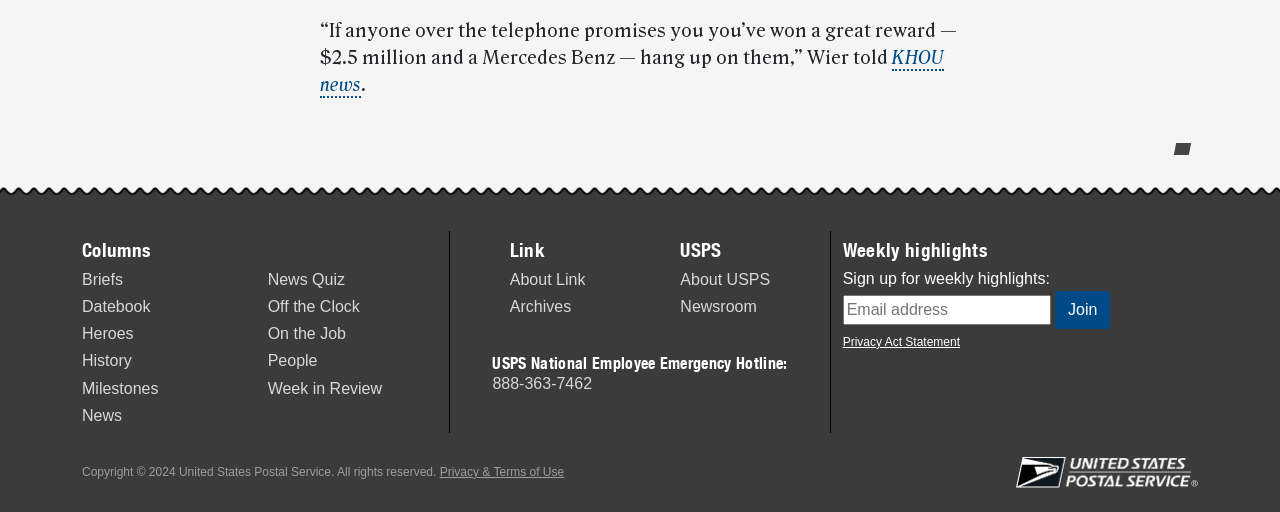Extract the bounding box for the UI element that matches this description: "About Link".

[0.398, 0.529, 0.457, 0.562]